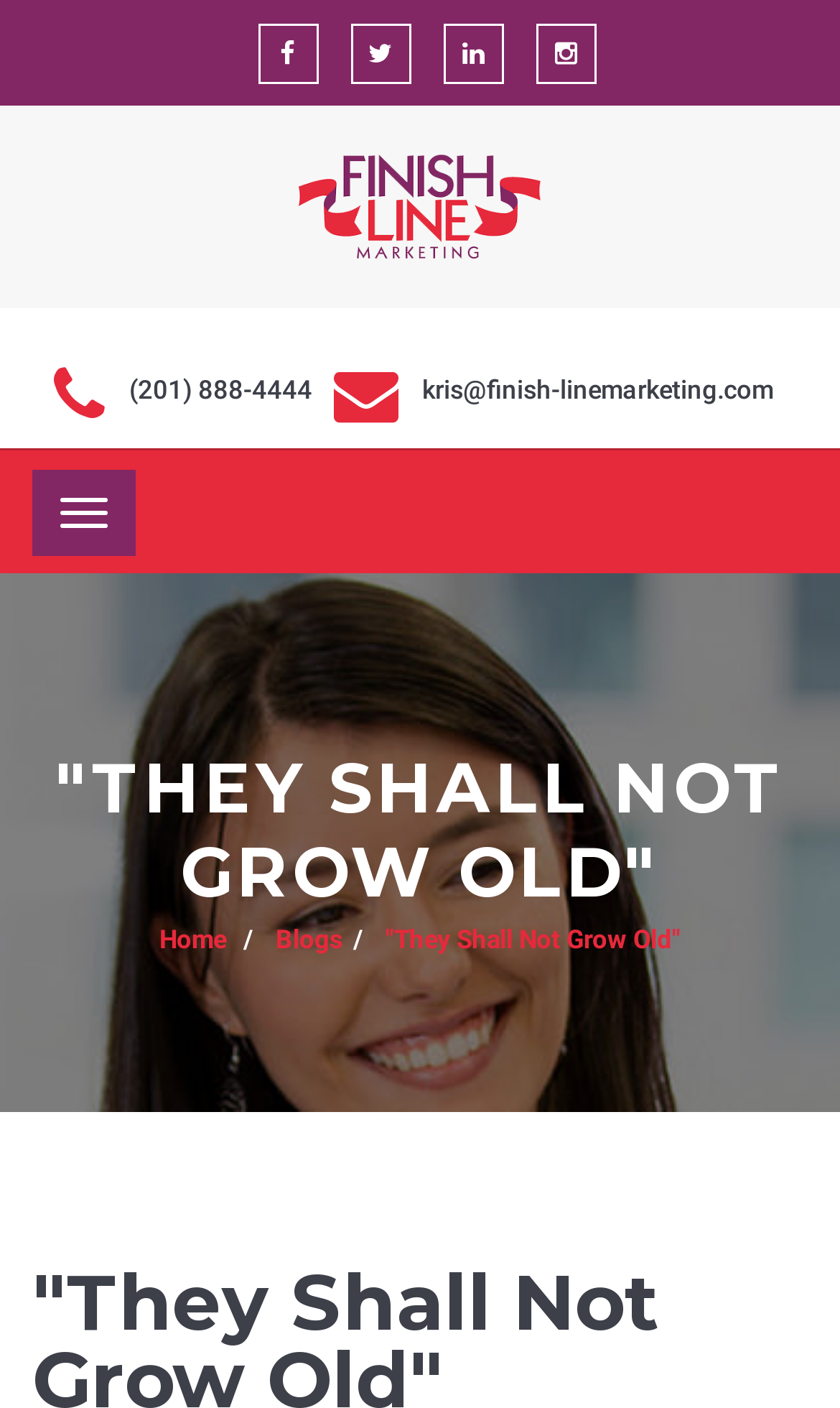What is the phone number on the webpage?
Refer to the image and provide a one-word or short phrase answer.

(201) 888-4444